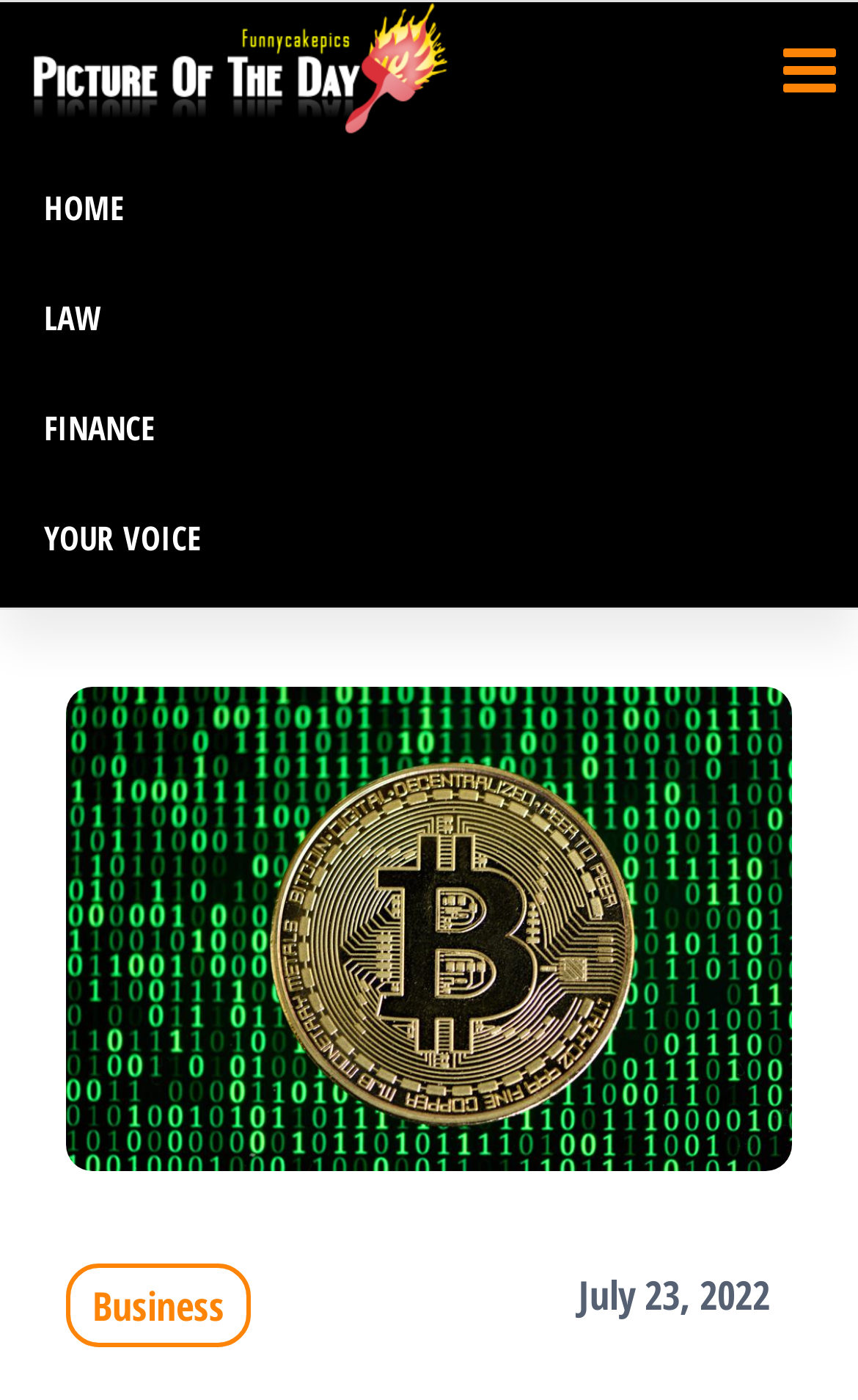Give the bounding box coordinates for the element described by: "Your voice".

[0.0, 0.344, 1.0, 0.422]